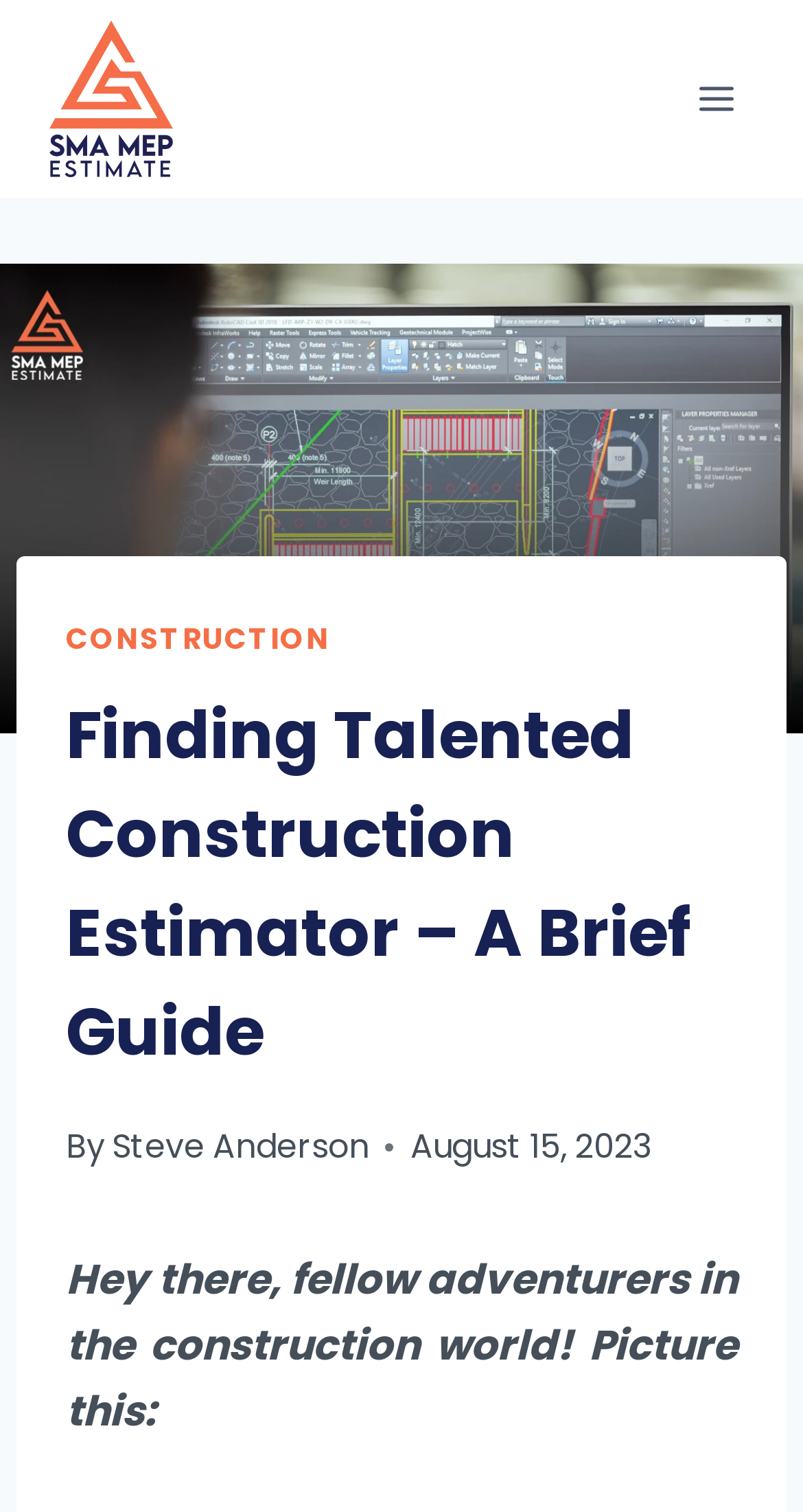Find the bounding box coordinates for the UI element whose description is: "Construction". The coordinates should be four float numbers between 0 and 1, in the format [left, top, right, bottom].

[0.082, 0.408, 0.411, 0.435]